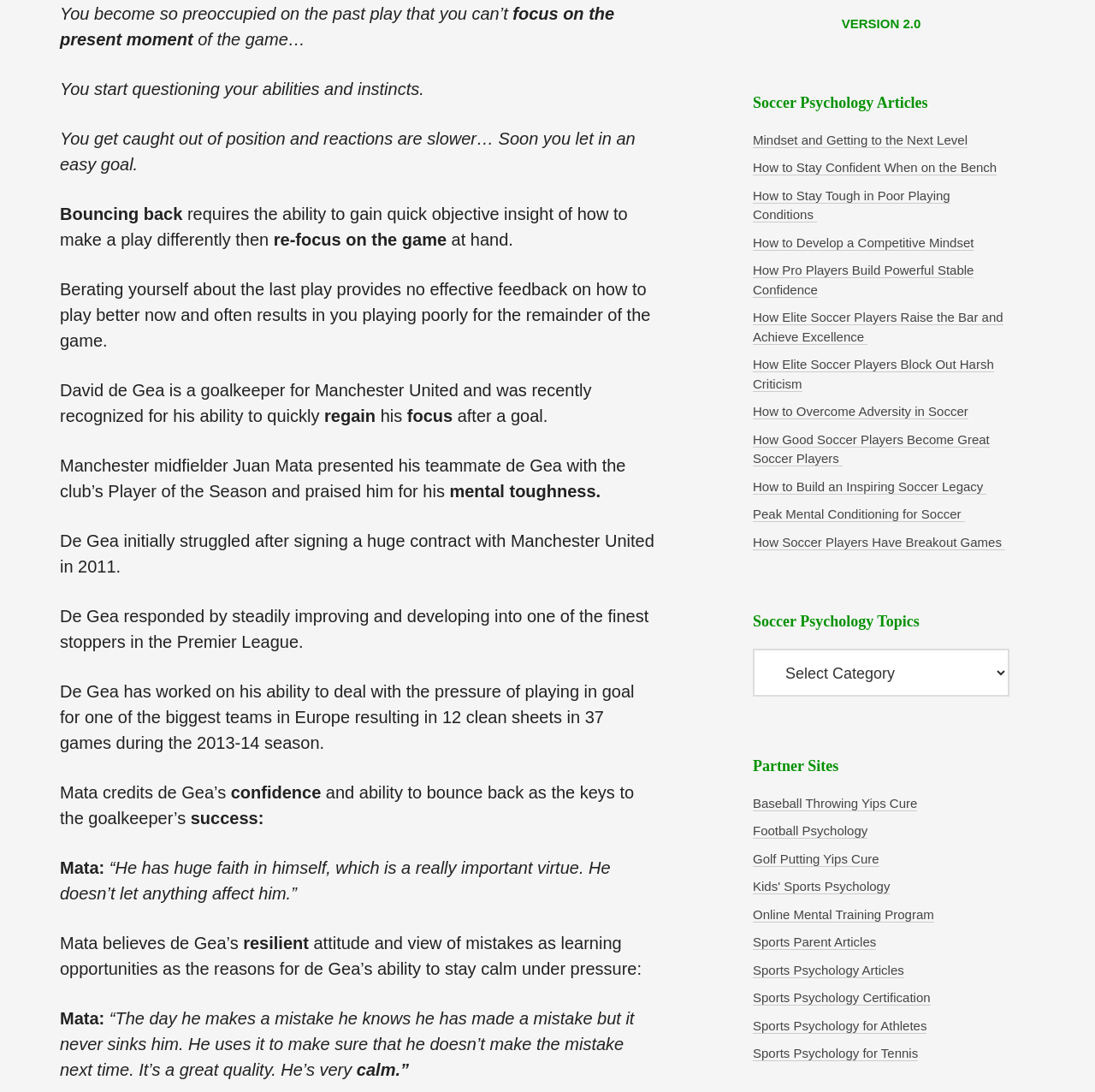Given the element description: "Skip to search options", predict the bounding box coordinates of this UI element. The coordinates must be four float numbers between 0 and 1, given as [left, top, right, bottom].

None